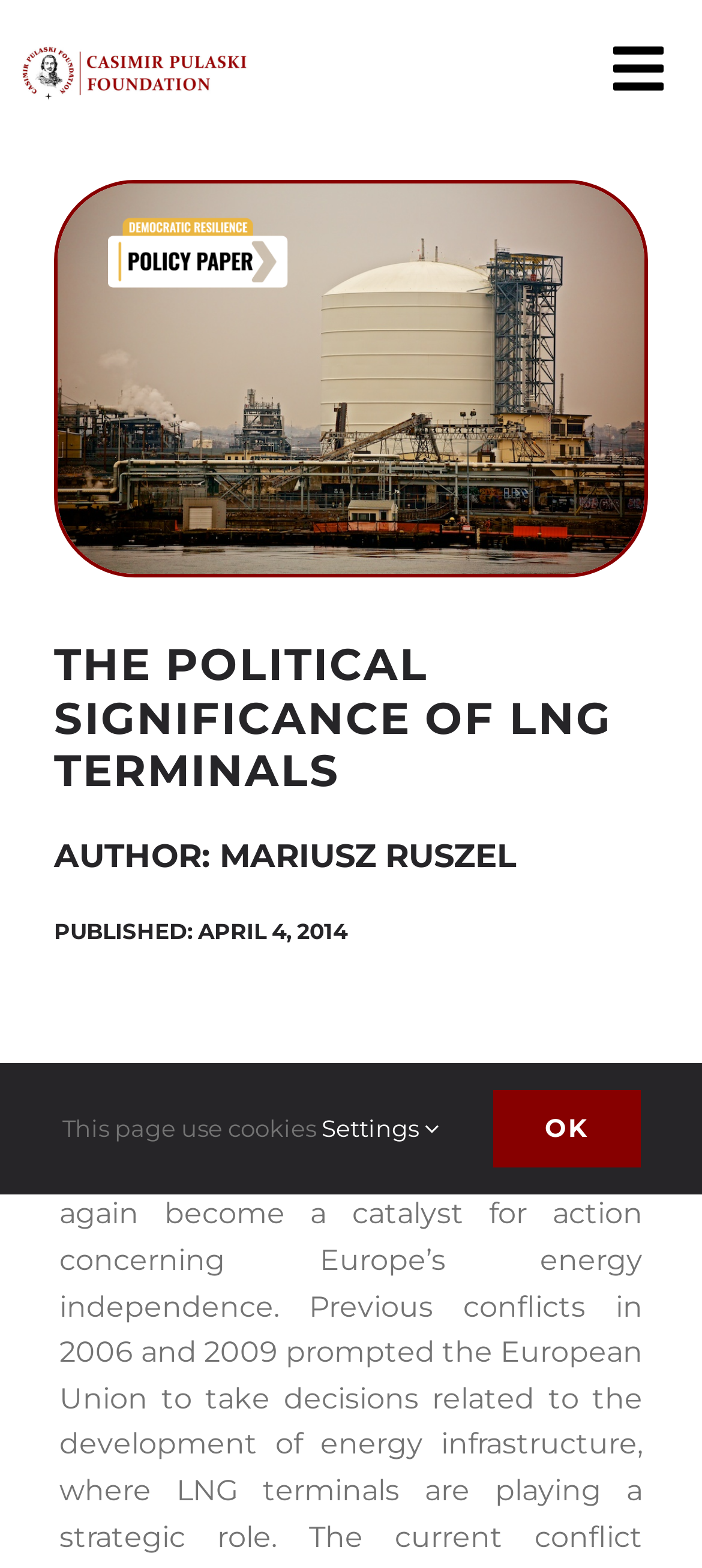Please identify the primary heading on the webpage and return its text.

AUTHOR: MARIUSZ RUSZEL